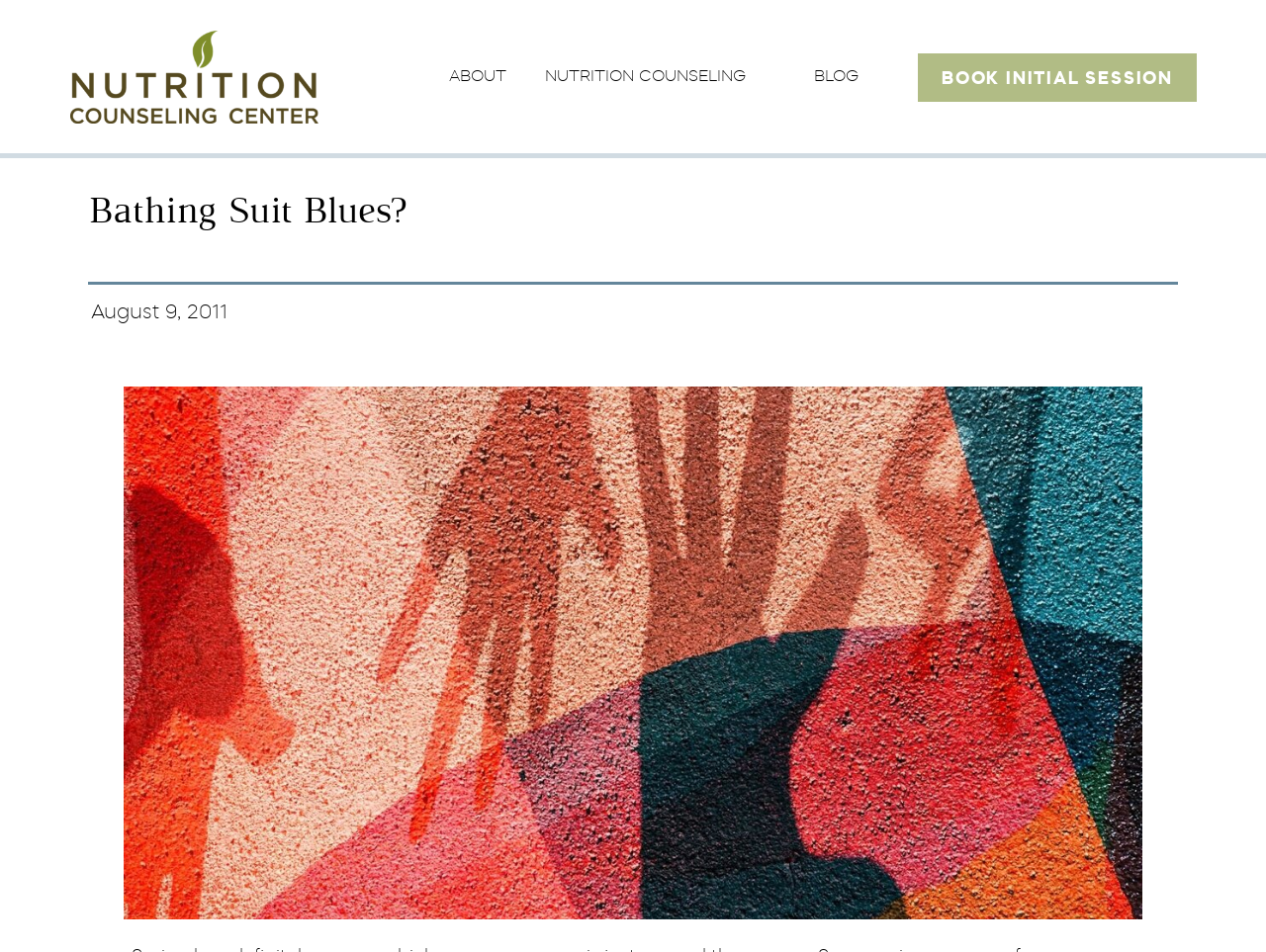How many links are in the top navigation bar?
From the image, respond using a single word or phrase.

4